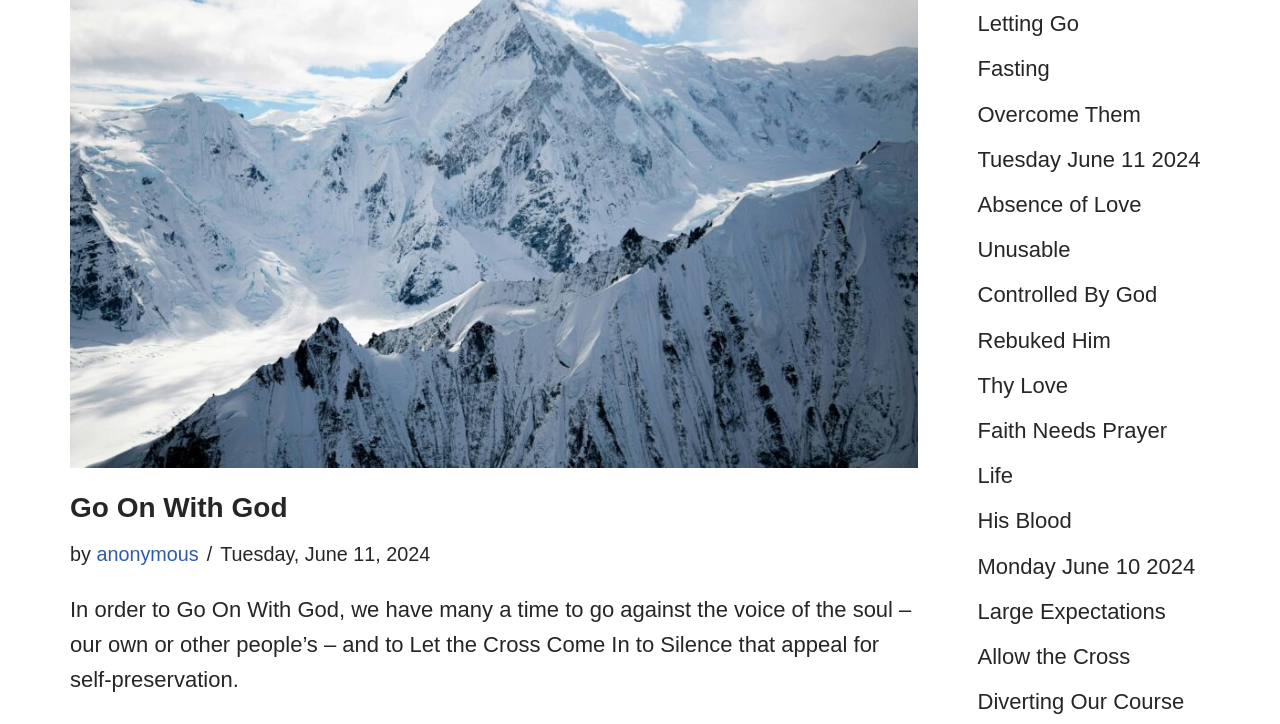Please determine the bounding box coordinates for the UI element described here. Use the format (top-left x, top-left y, bottom-right x, bottom-right y) with values bounded between 0 and 1: Fasting

[0.764, 0.078, 0.82, 0.113]